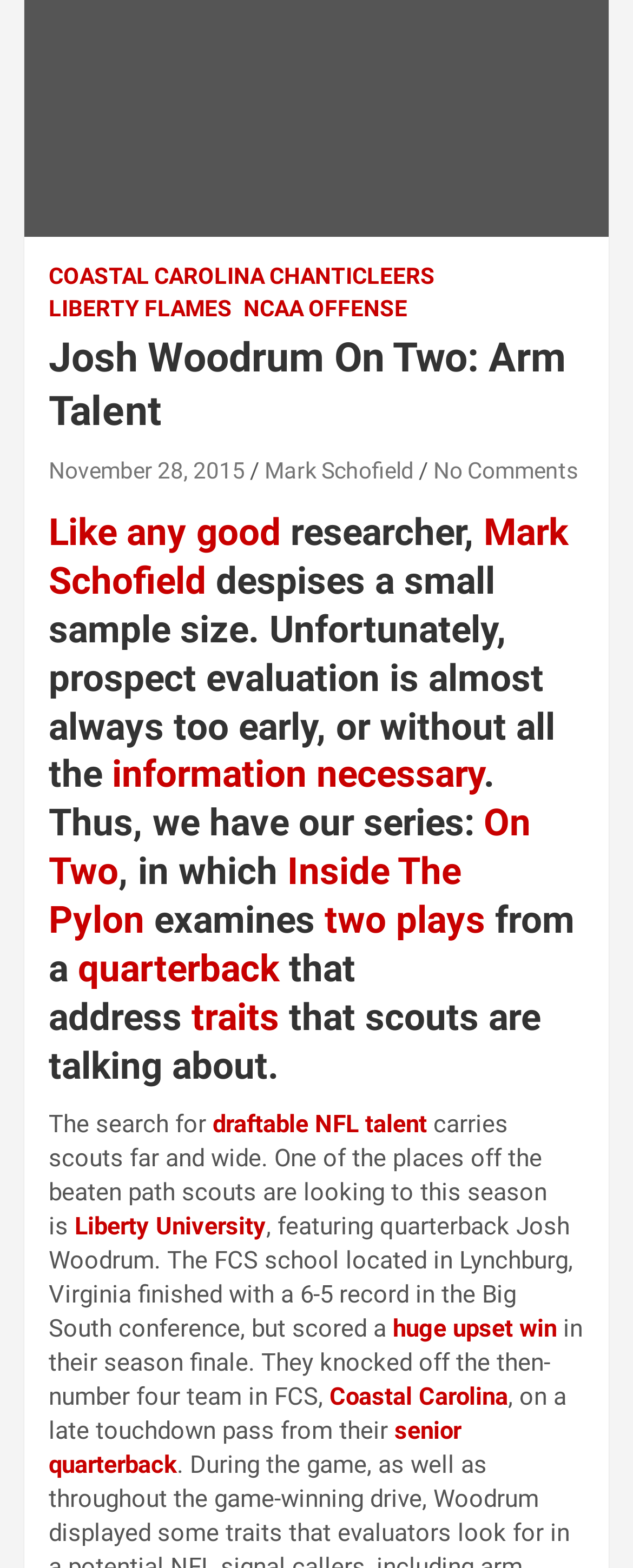Identify the bounding box of the HTML element described here: "On Two". Provide the coordinates as four float numbers between 0 and 1: [left, top, right, bottom].

[0.077, 0.511, 0.838, 0.57]